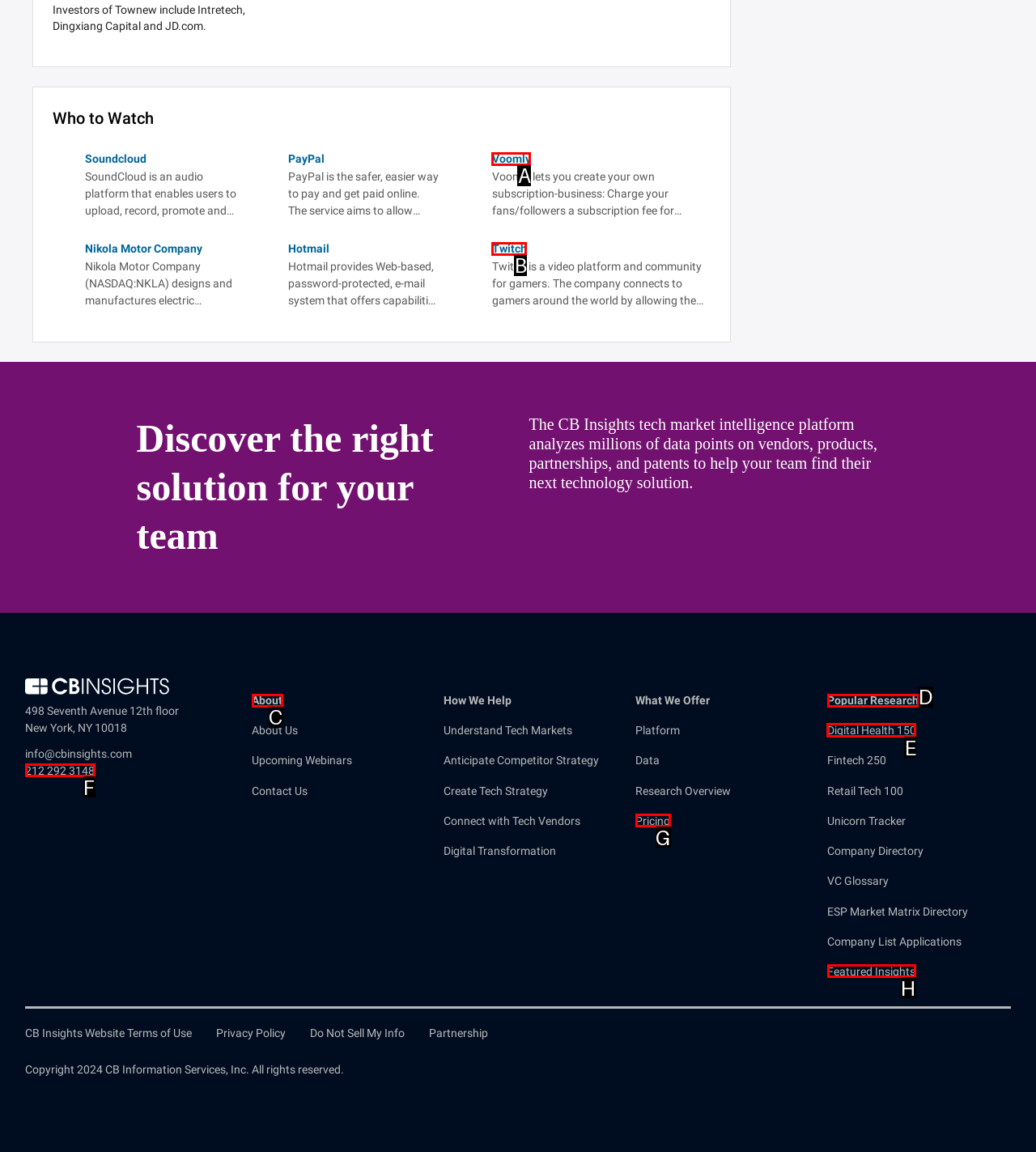Determine which letter corresponds to the UI element to click for this task: Learn about Digital Health 150
Respond with the letter from the available options.

E